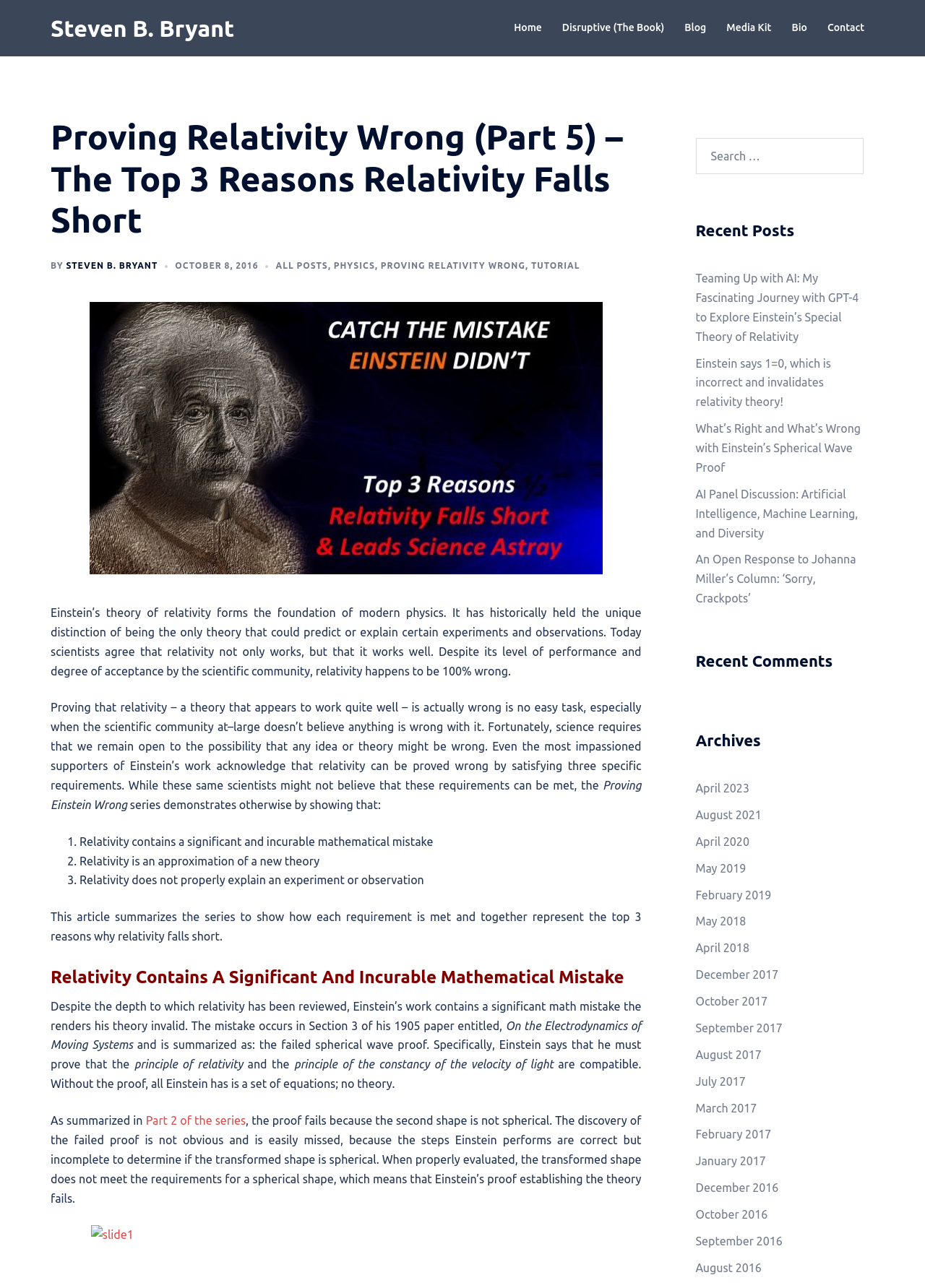Determine the bounding box coordinates for the UI element with the following description: "August 2017". The coordinates should be four float numbers between 0 and 1, represented as [left, top, right, bottom].

[0.752, 0.814, 0.823, 0.824]